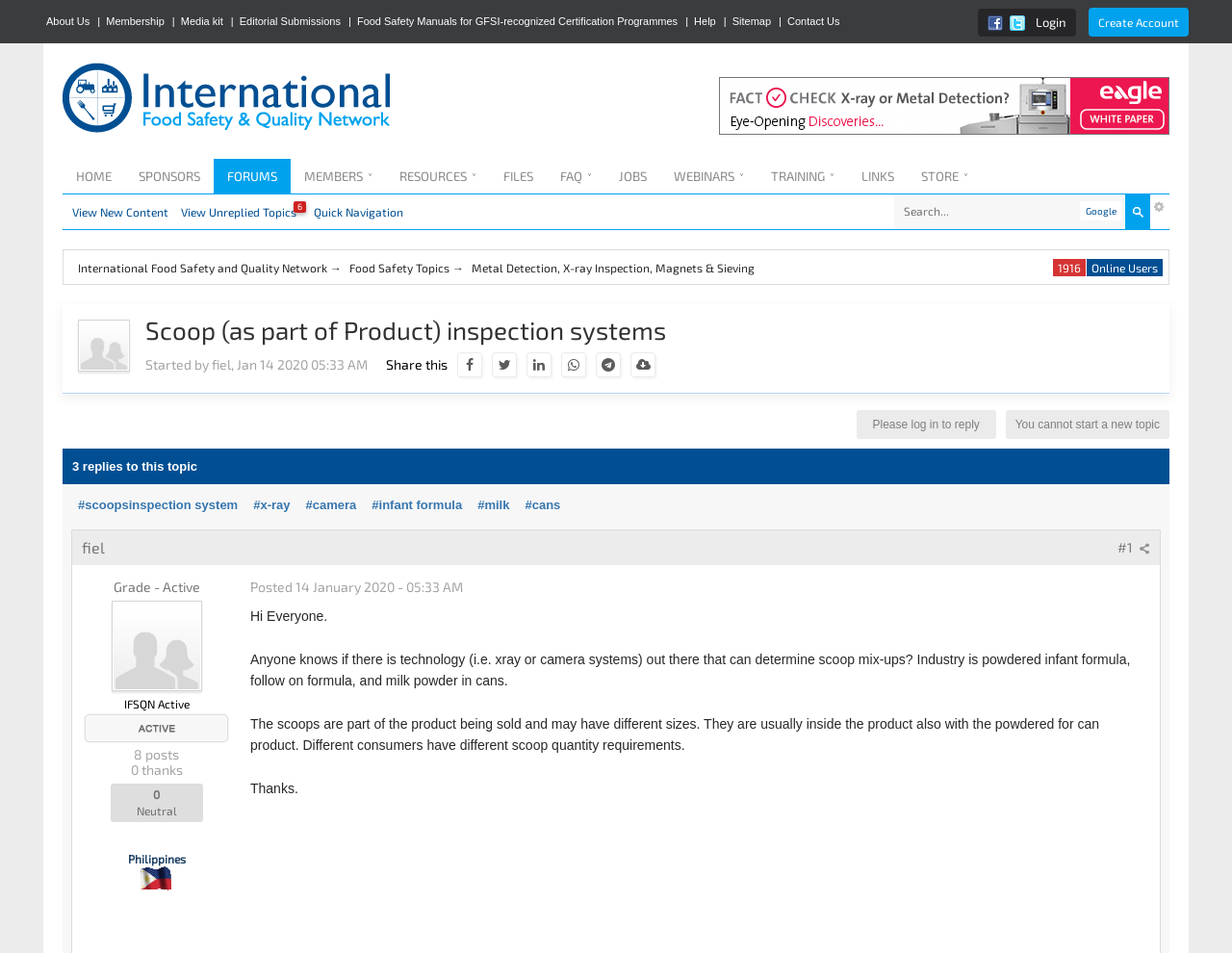Determine the bounding box coordinates for the area you should click to complete the following instruction: "Visit the Facebook page".

None